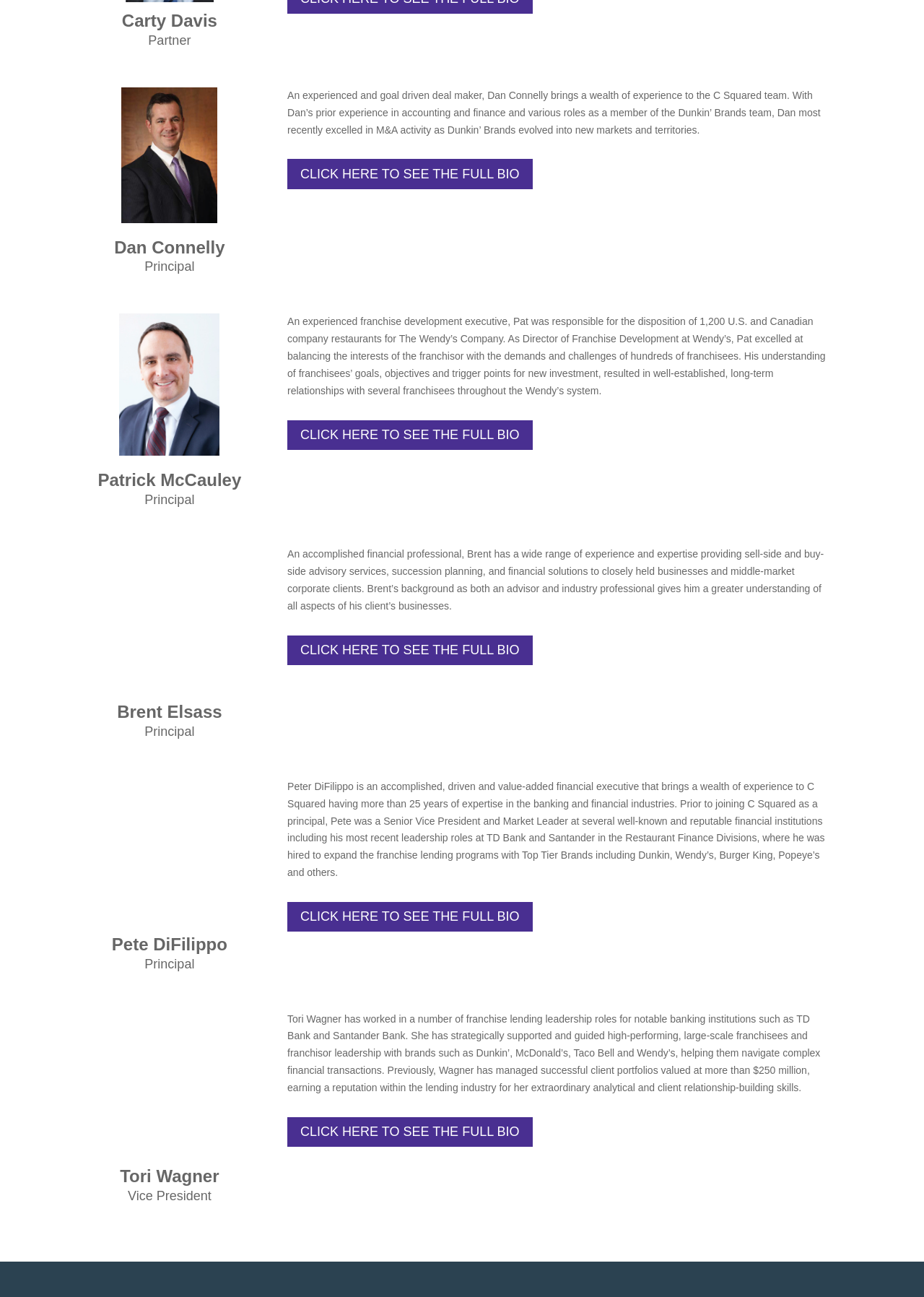Use the information in the screenshot to answer the question comprehensively: What is the job title of Tori Wagner?

I found the text 'Tori Wagner' and looked for the adjacent text that describes her job title, which is 'Vice President'.